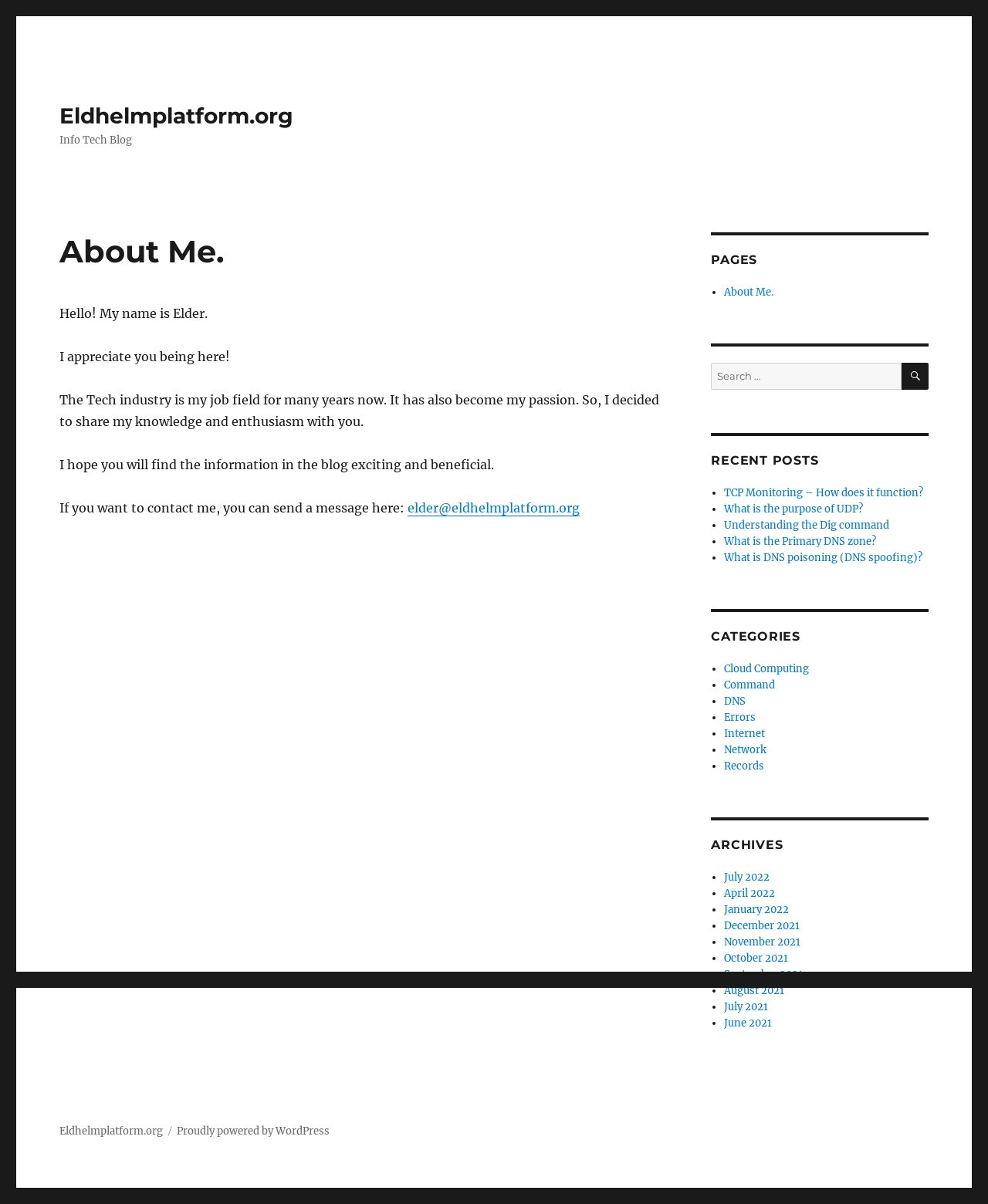Find and provide the bounding box coordinates for the UI element described here: "Understanding the Dig command". The coordinates should be given as four float numbers between 0 and 1: [left, top, right, bottom].

[0.733, 0.431, 0.9, 0.442]